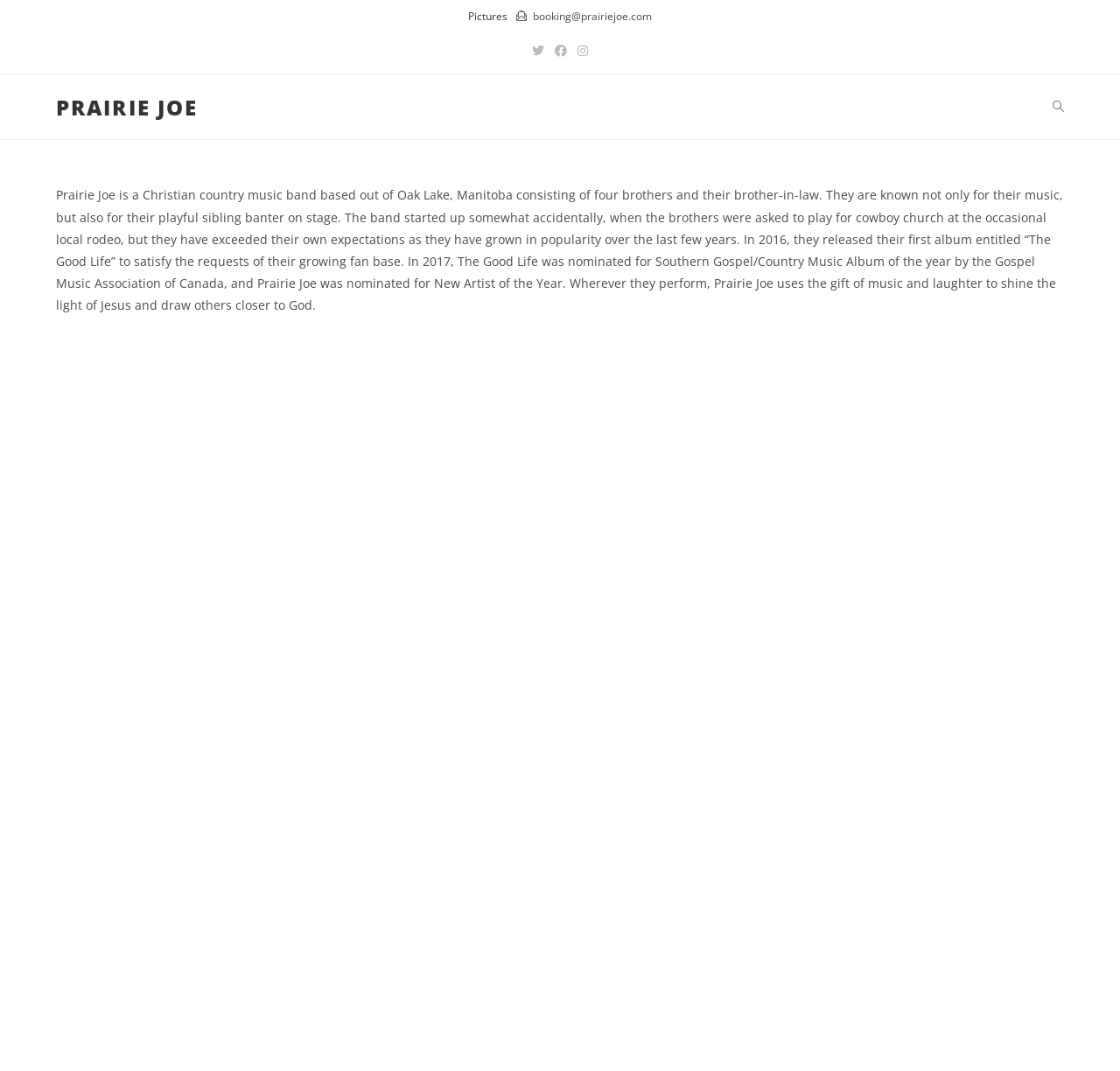What is the name of the band?
Based on the screenshot, give a detailed explanation to answer the question.

I found the name of the band by looking at the link element with the text 'PRAIRIE JOE' and also by reading the article text that describes the band.